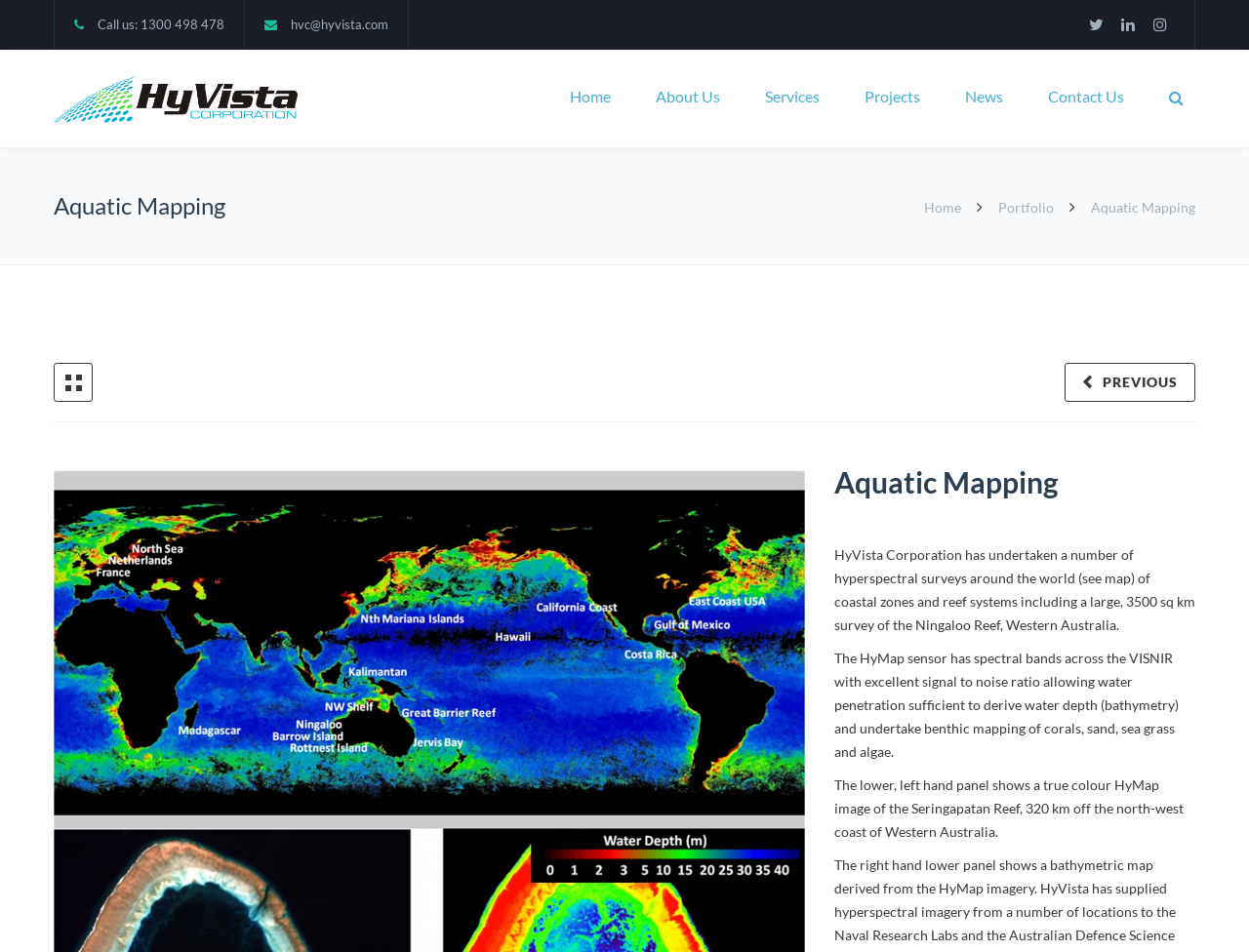What is the phone number to call?
Use the image to answer the question with a single word or phrase.

1300 498 478